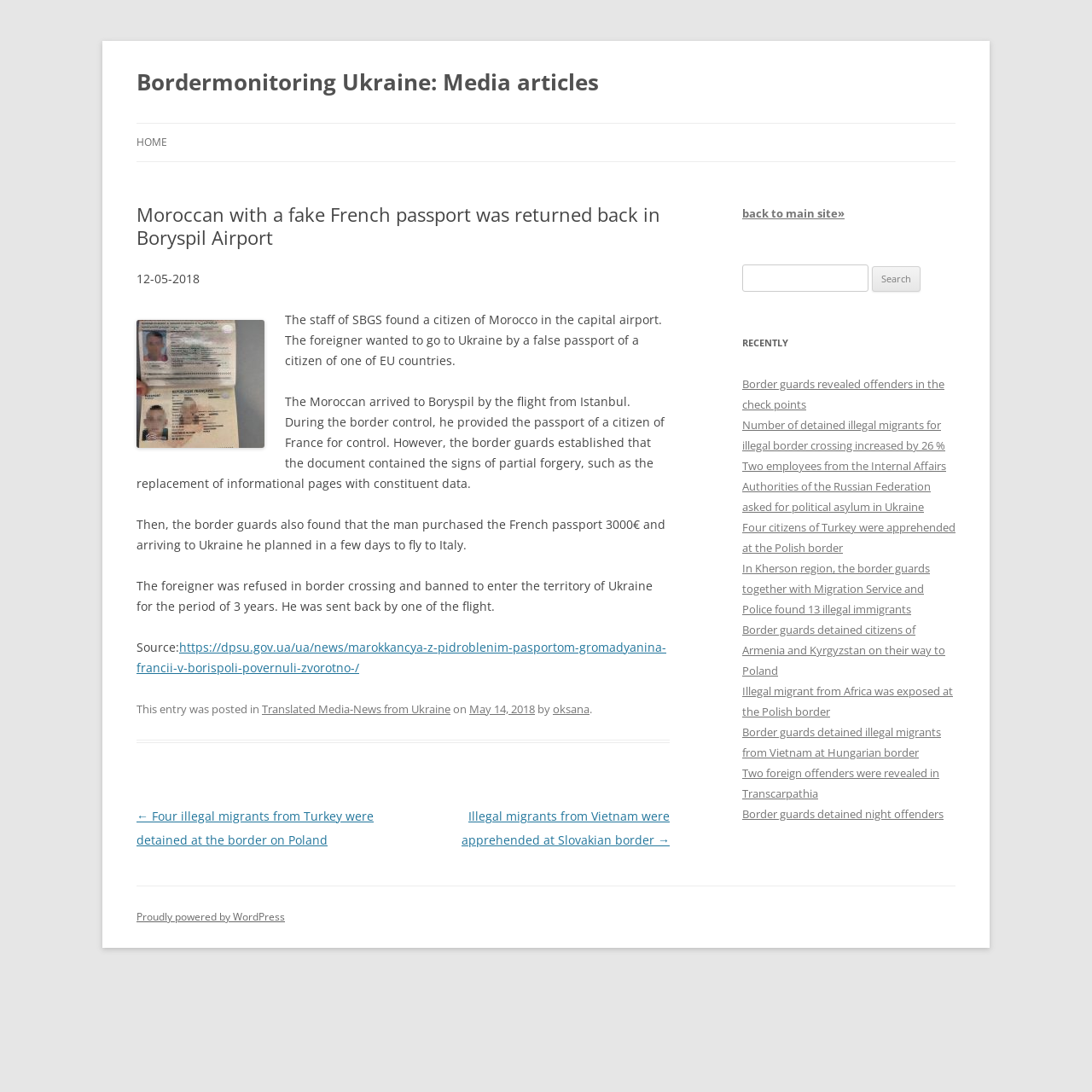What is the category of the article?
Based on the image, answer the question with as much detail as possible.

I found this information in the footer section of the webpage, specifically in the link element with the text 'Translated Media-News from Ukraine', which suggests that the article belongs to this category.